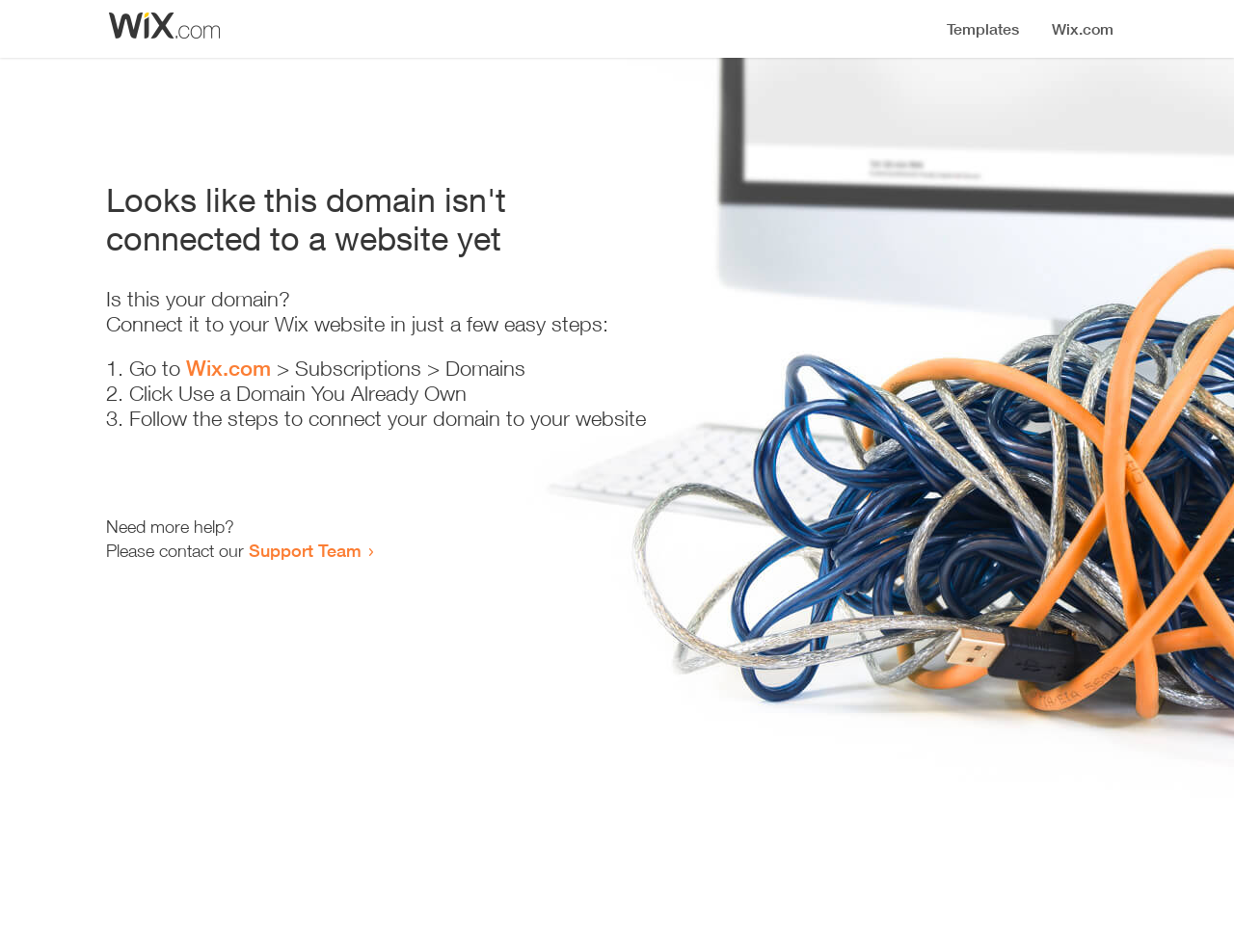What is the purpose of this webpage?
Please answer the question with a single word or phrase, referencing the image.

Connect domain to website